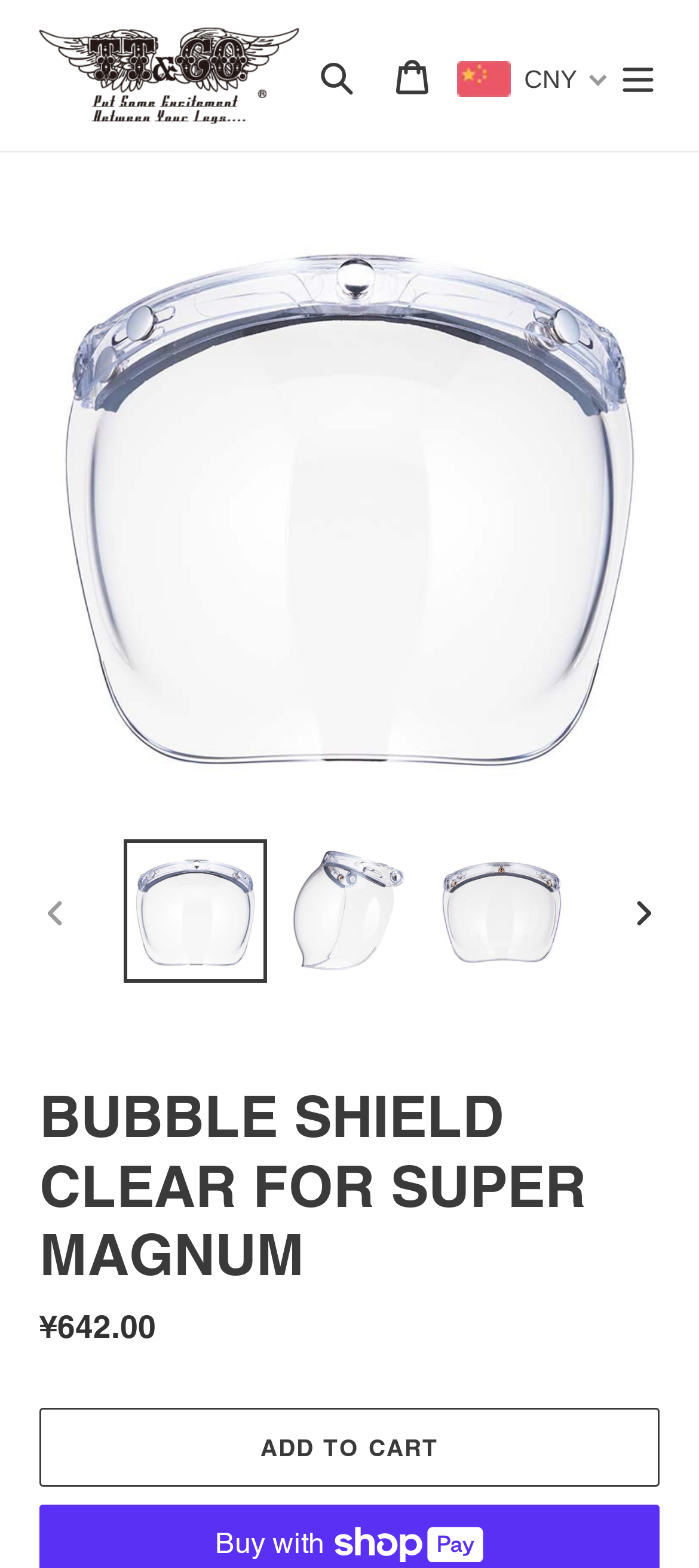What is the function of the 'Menu' button?
Please give a detailed answer to the question using the information shown in the image.

I examined the properties of the 'Menu' button and found that it controls the mobile navigation, indicating that it is used to open the mobile navigation menu.